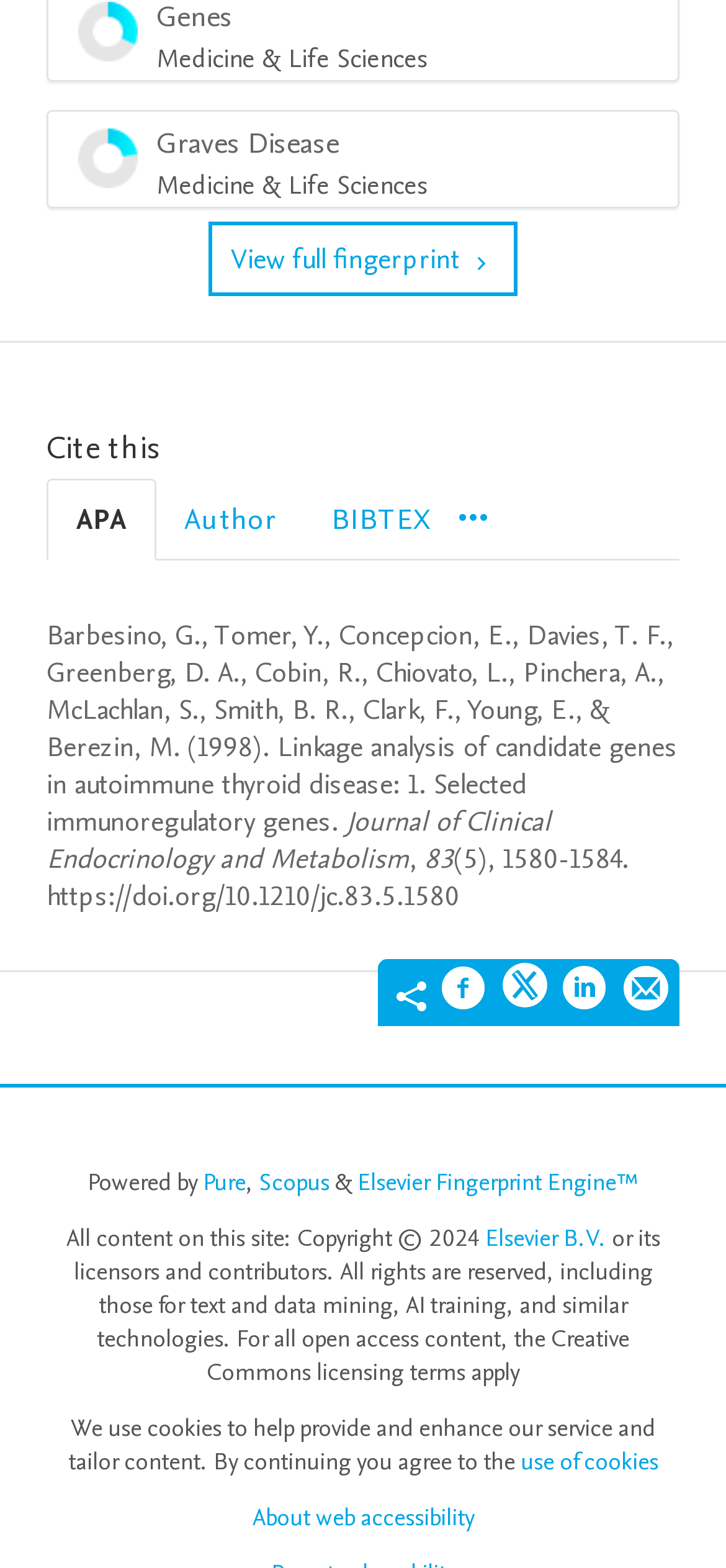Using floating point numbers between 0 and 1, provide the bounding box coordinates in the format (top-left x, top-left y, bottom-right x, bottom-right y). Locate the UI element described here: Scopus

[0.356, 0.743, 0.454, 0.764]